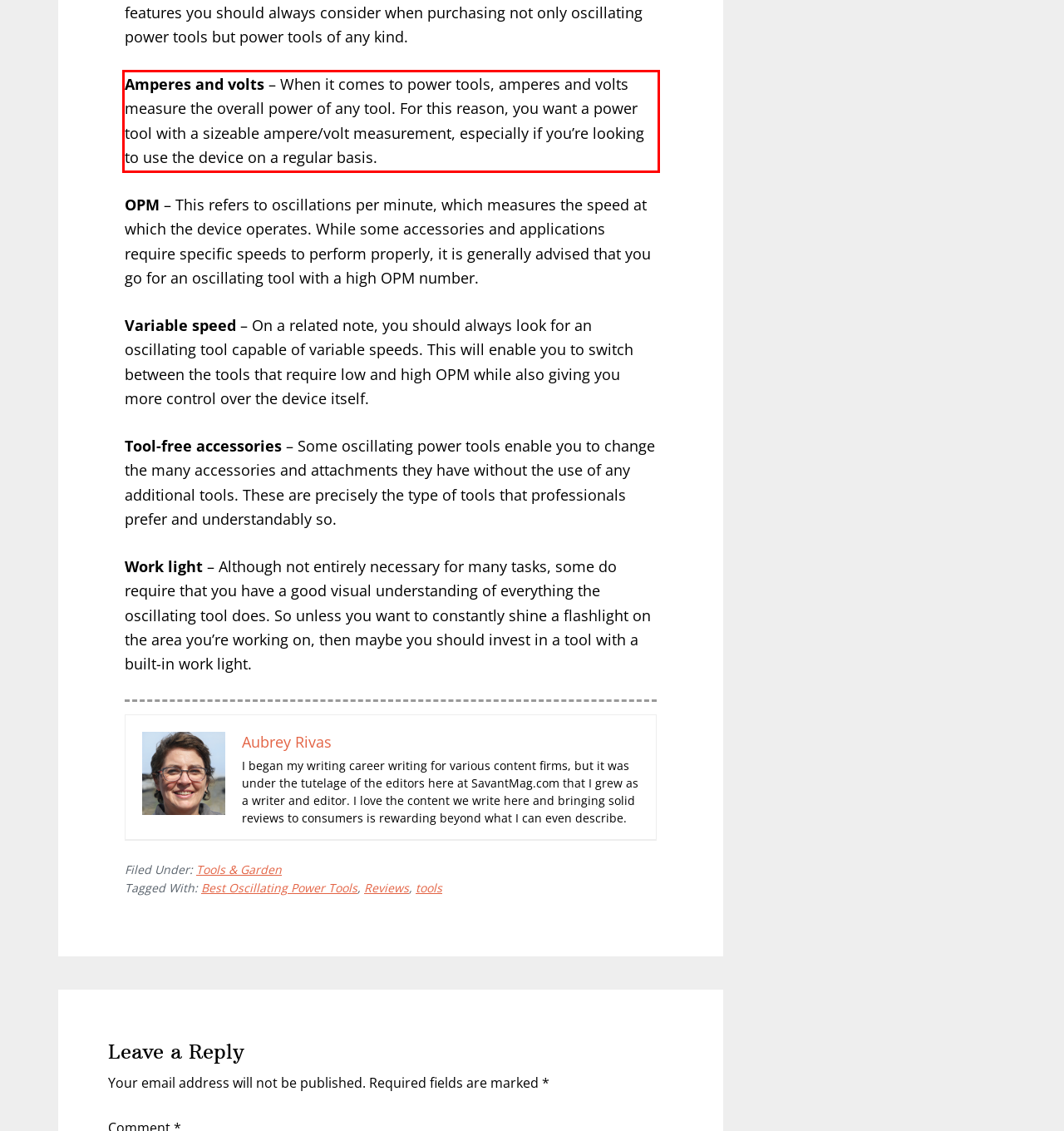You are given a screenshot of a webpage with a UI element highlighted by a red bounding box. Please perform OCR on the text content within this red bounding box.

Amperes and volts – When it comes to power tools, amperes and volts measure the overall power of any tool. For this reason, you want a power tool with a sizeable ampere/volt measurement, especially if you’re looking to use the device on a regular basis.